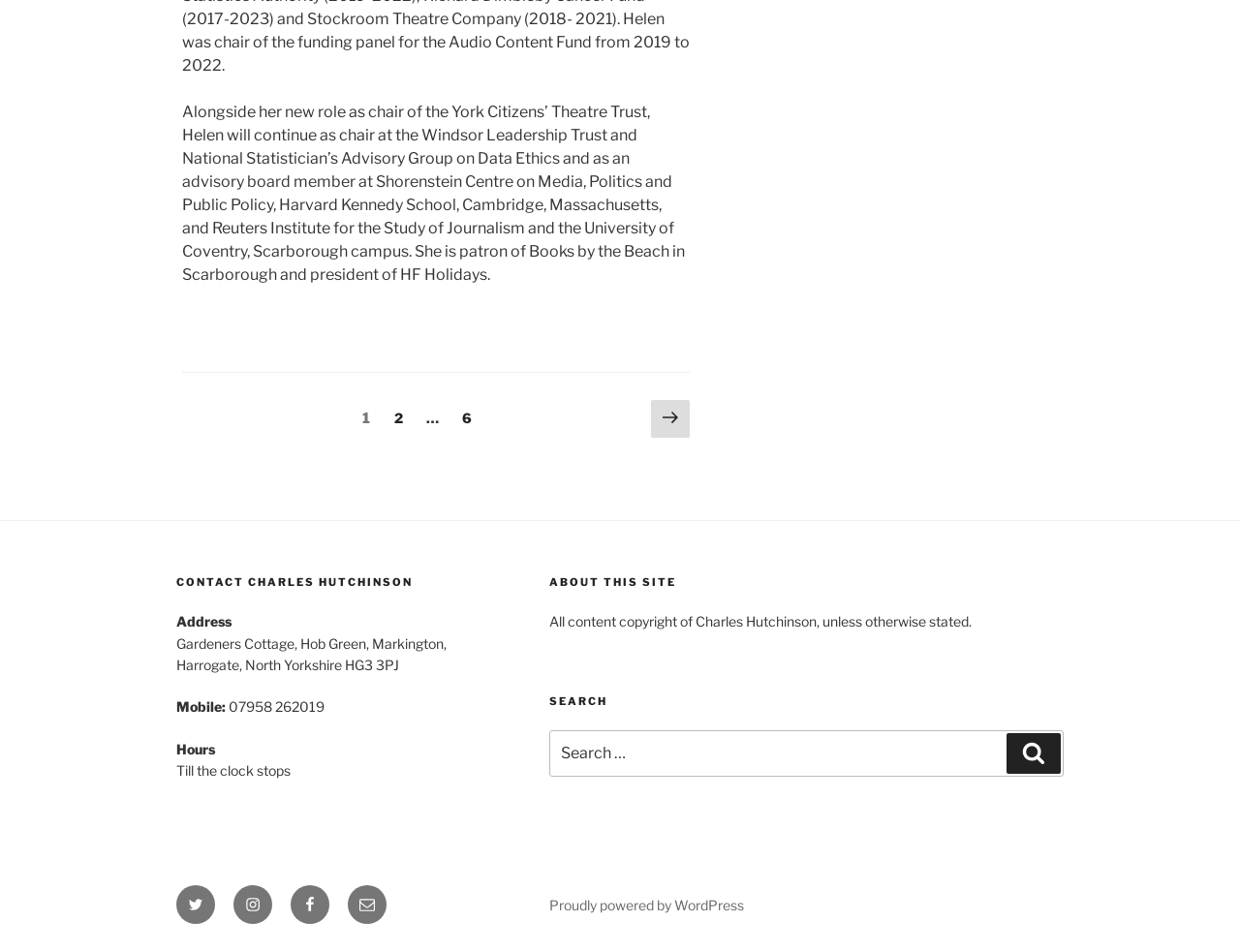Carefully examine the image and provide an in-depth answer to the question: How many pages are there in the posts navigation?

The answer can be found in the navigation element, which contains links to Page 2 and Page 6, indicating that there are at least 6 pages.